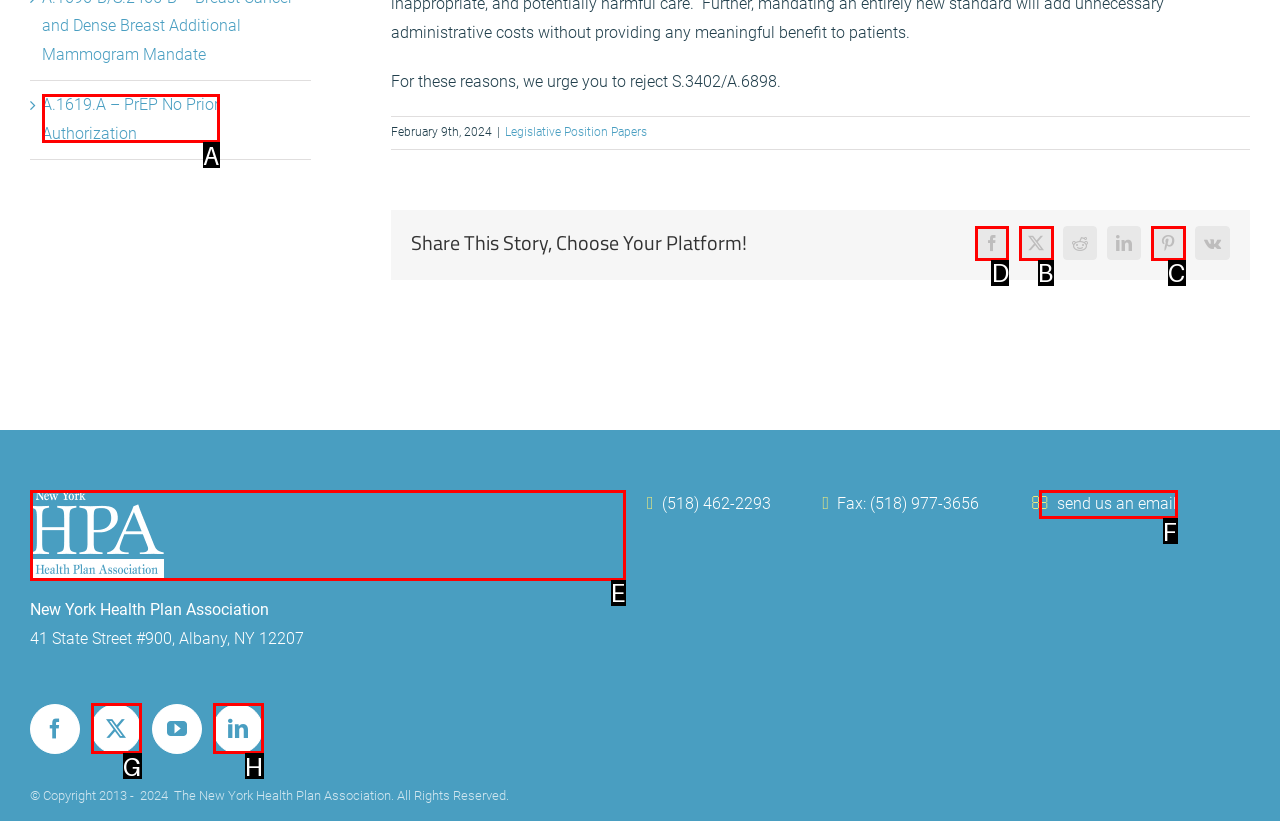Point out the HTML element I should click to achieve the following: Share this story on Facebook Reply with the letter of the selected element.

D